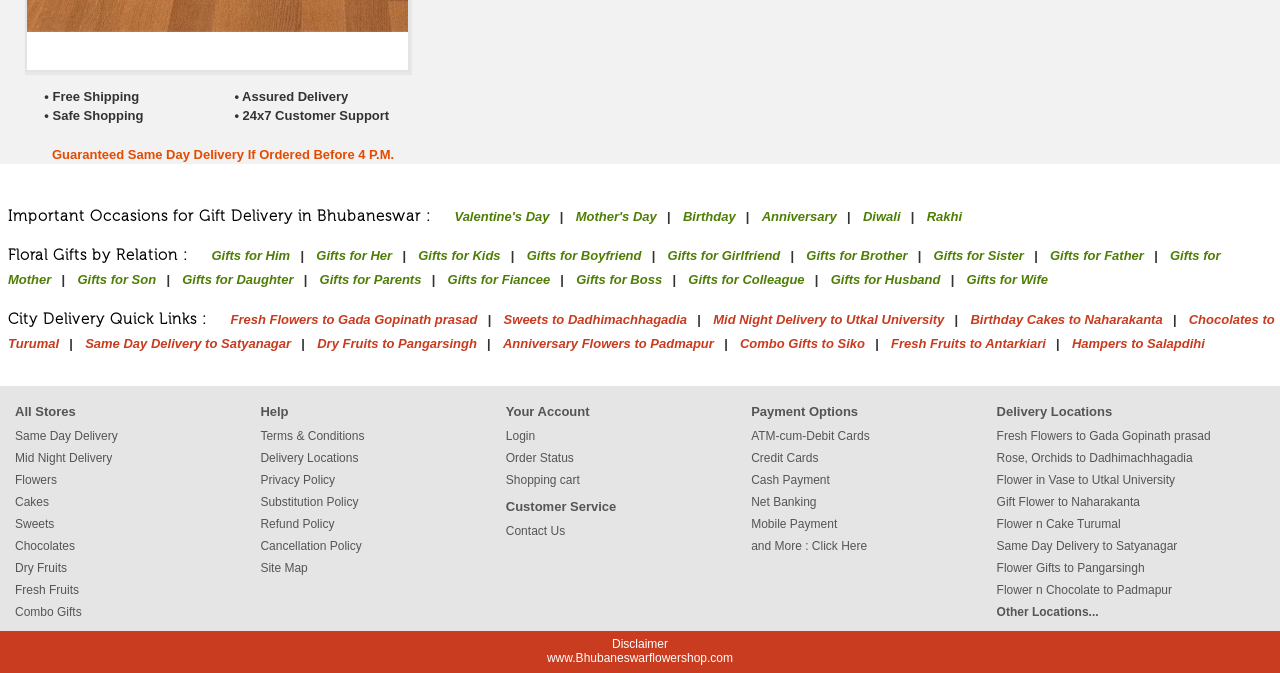Find the bounding box coordinates for the HTML element specified by: "Birthday Cakes to Naharakanta".

[0.755, 0.464, 0.922, 0.486]